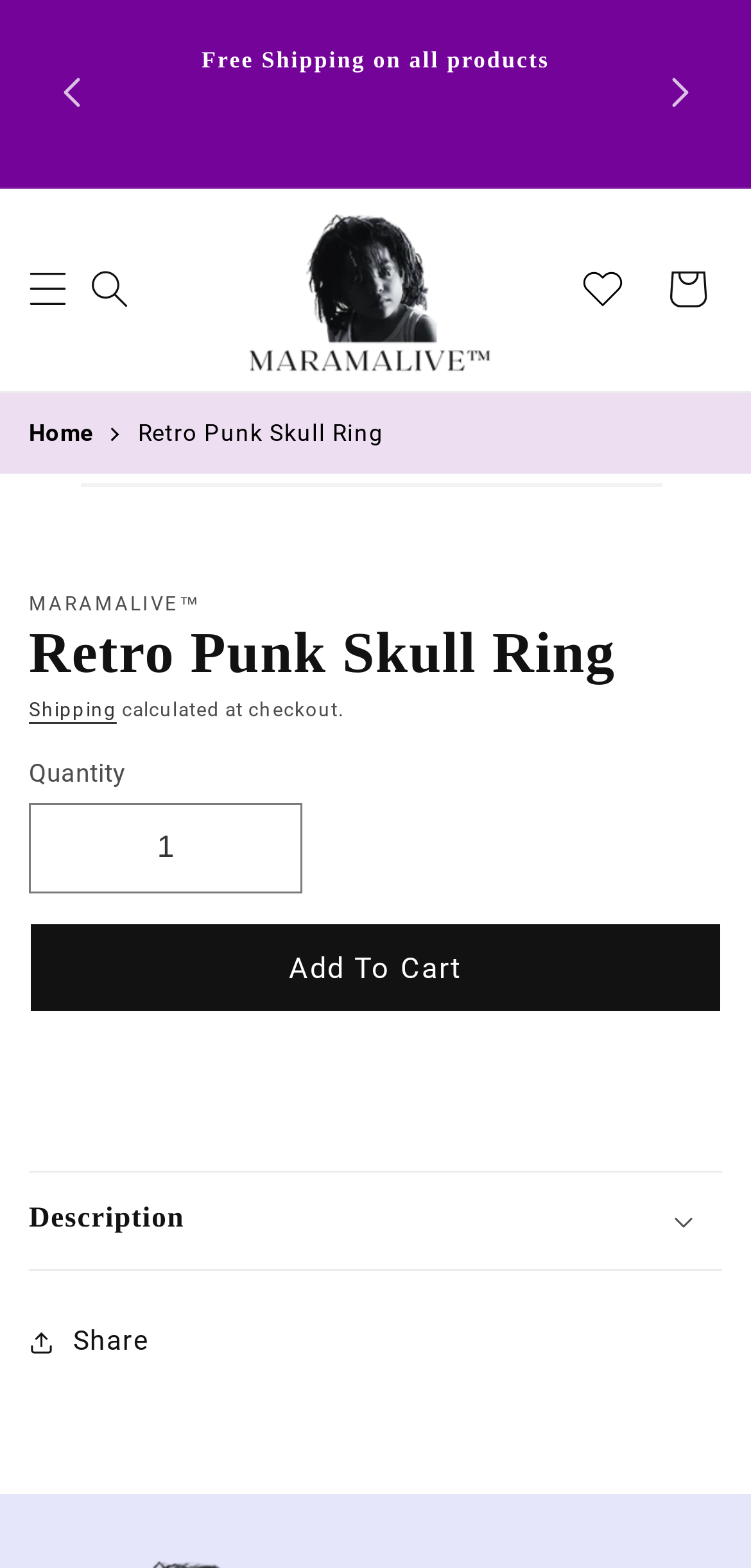Elaborate on the webpage's design and content in a detailed caption.

This webpage is an e-commerce product page for a "Titanium Steel Black Retro Punk Skull Ring". At the top, there is a large image of the product, taking up most of the width of the page. Below the image, there is an announcement bar with a carousel of announcements, including a "Free Shipping on all products" message.

To the left of the announcement bar, there is a menu button and a search button. Above the announcement bar, there is a link to the website's homepage, "Maramalive™", accompanied by a logo image. To the right of the announcement bar, there are links to the cart and a wishlist.

The main content of the page is divided into sections. The first section displays a breadcrumb navigation menu, showing the path from the homepage to the current product page. Below the navigation menu, there is a gallery viewer section, which likely displays multiple images of the product.

The next section displays the product title, "Retro Punk Skull Ring", in a large font, followed by a section with shipping information, including a link to shipping details and a note that the shipping cost will be calculated at checkout.

Below the shipping information, there is a section to select the product quantity, with a spin button to increment or decrement the quantity. Next to the quantity selector, there is an "Add To Cart" button.

Further down the page, there are two collapsible sections: one for the product description and another for sharing options. The product description section is initially collapsed, and when expanded, it displays a heading and the product description text. The sharing options section is also initially collapsed, and when expanded, it likely displays social media sharing buttons.